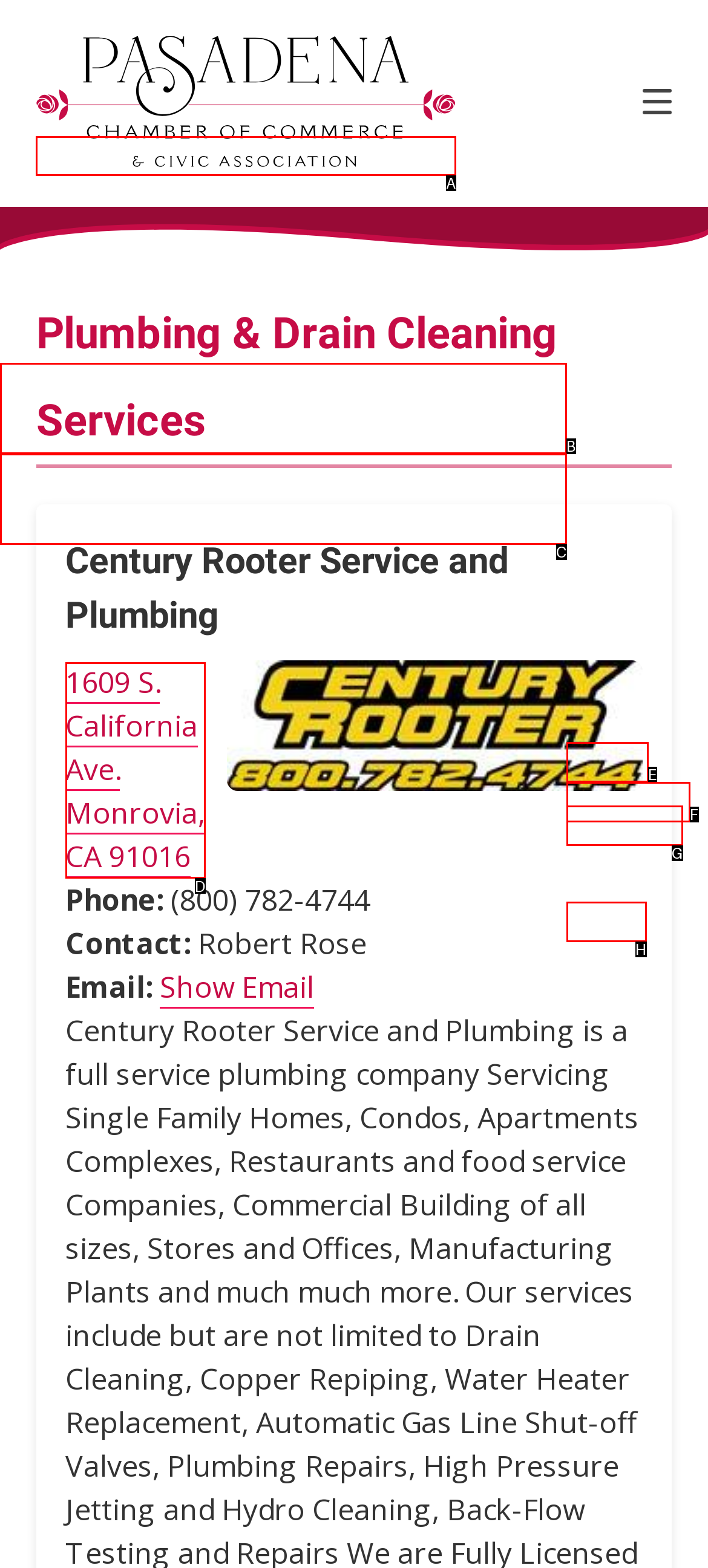Tell me which element should be clicked to achieve the following objective: Click on the 'Home' link
Reply with the letter of the correct option from the displayed choices.

A